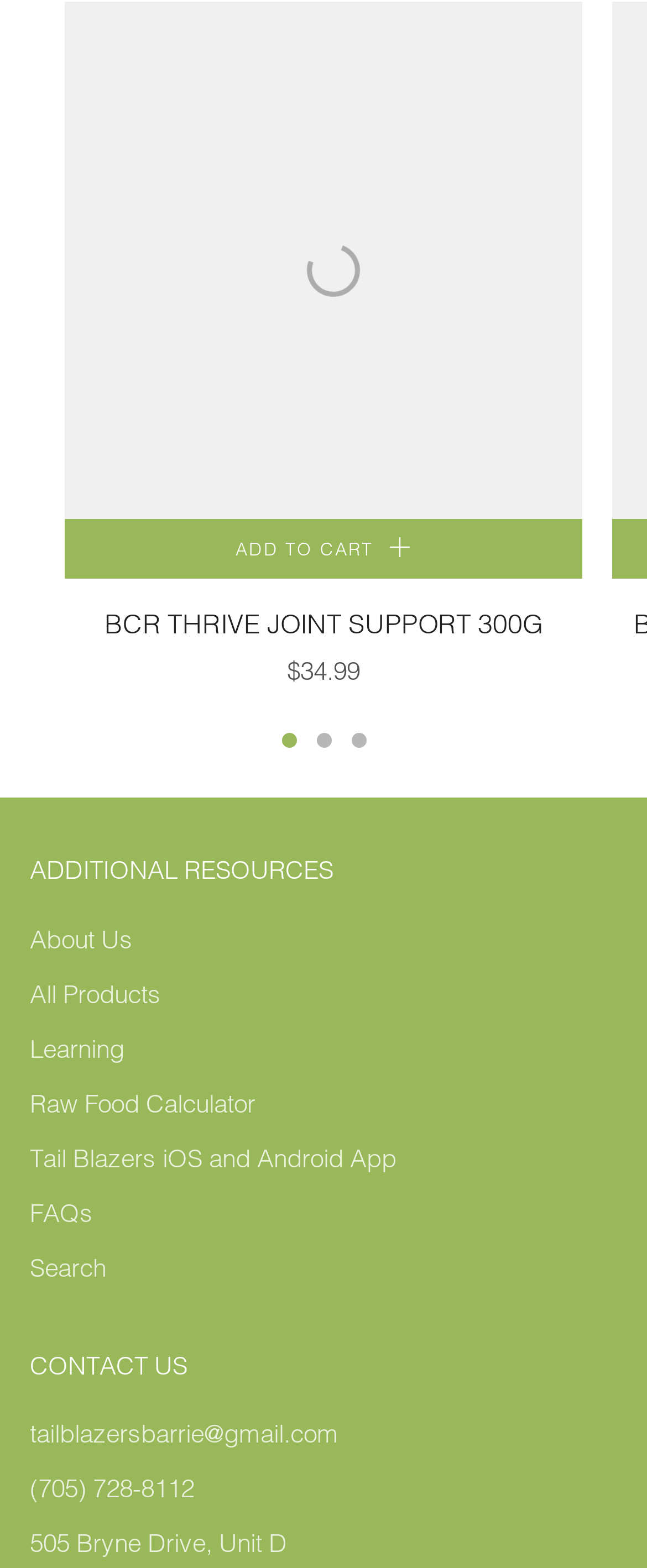What is the address in the 'CONTACT US' section?
Please look at the screenshot and answer in one word or a short phrase.

505 Bryne Drive, Unit D